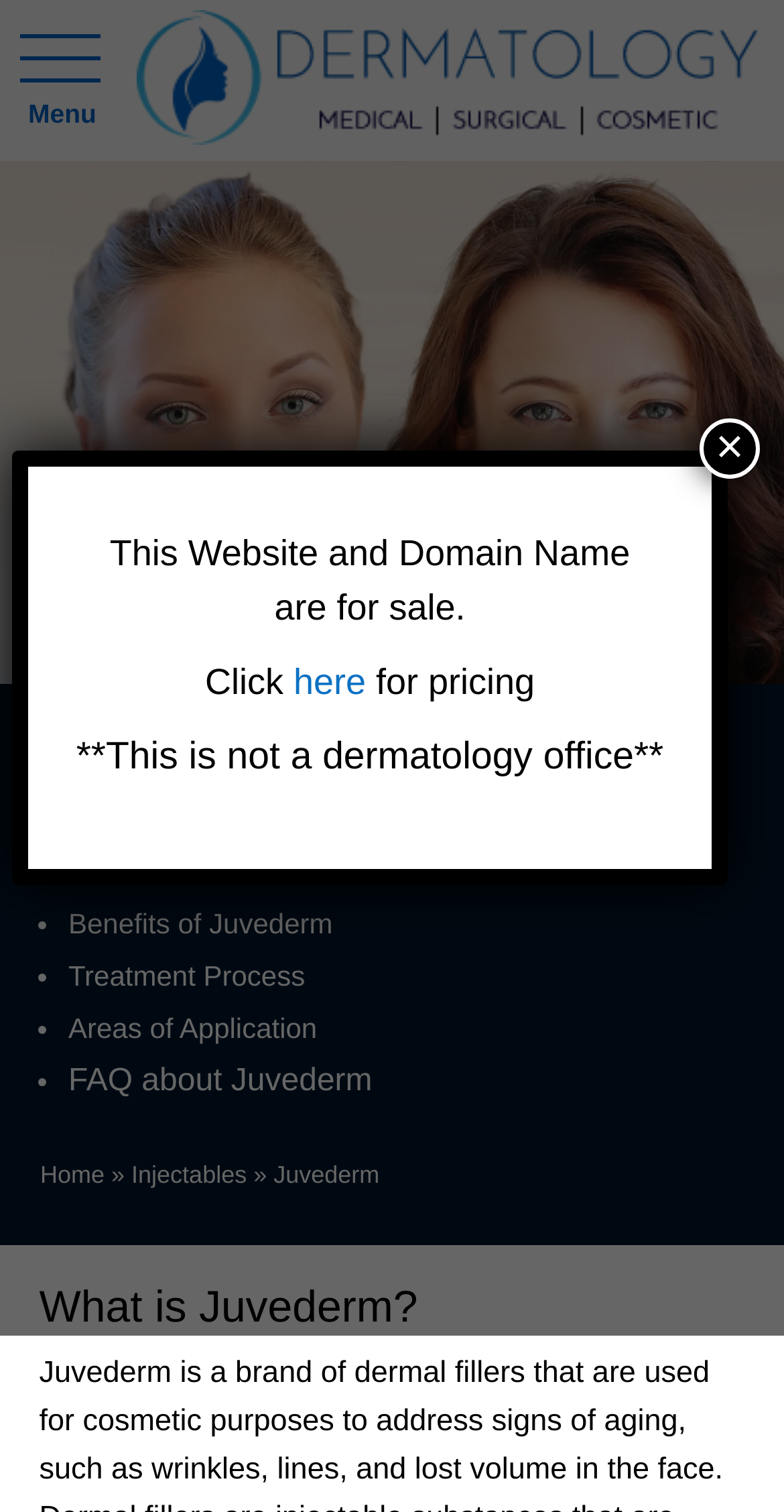Answer the following in one word or a short phrase: 
What is the purpose of the button 'Open/Close Menu'?

To open or close the menu